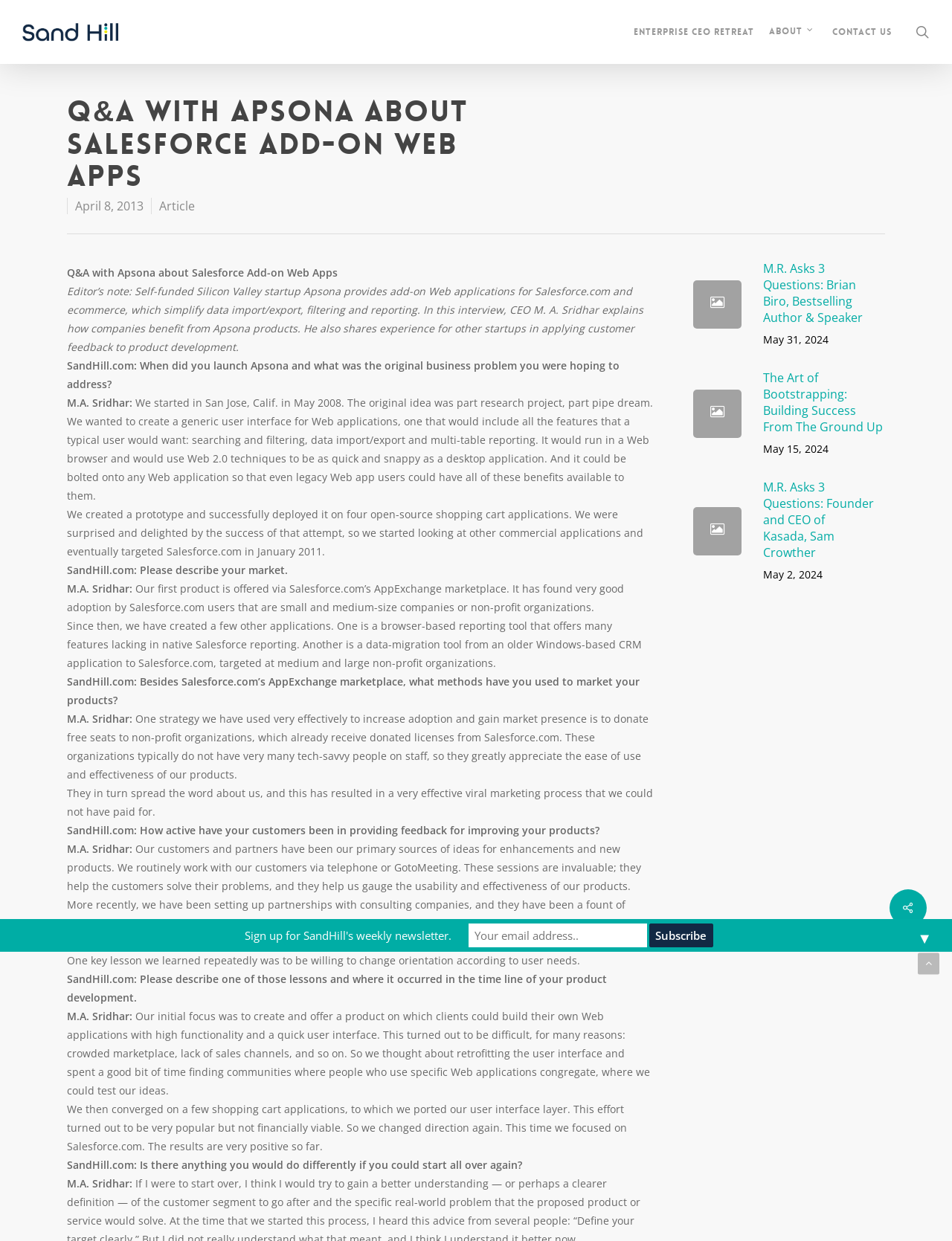Find the bounding box coordinates of the clickable area that will achieve the following instruction: "Read the article 'M.R. Asks 3 Questions: Brian Biro, Bestselling Author & Speaker May 31, 2024'".

[0.728, 0.209, 0.93, 0.281]